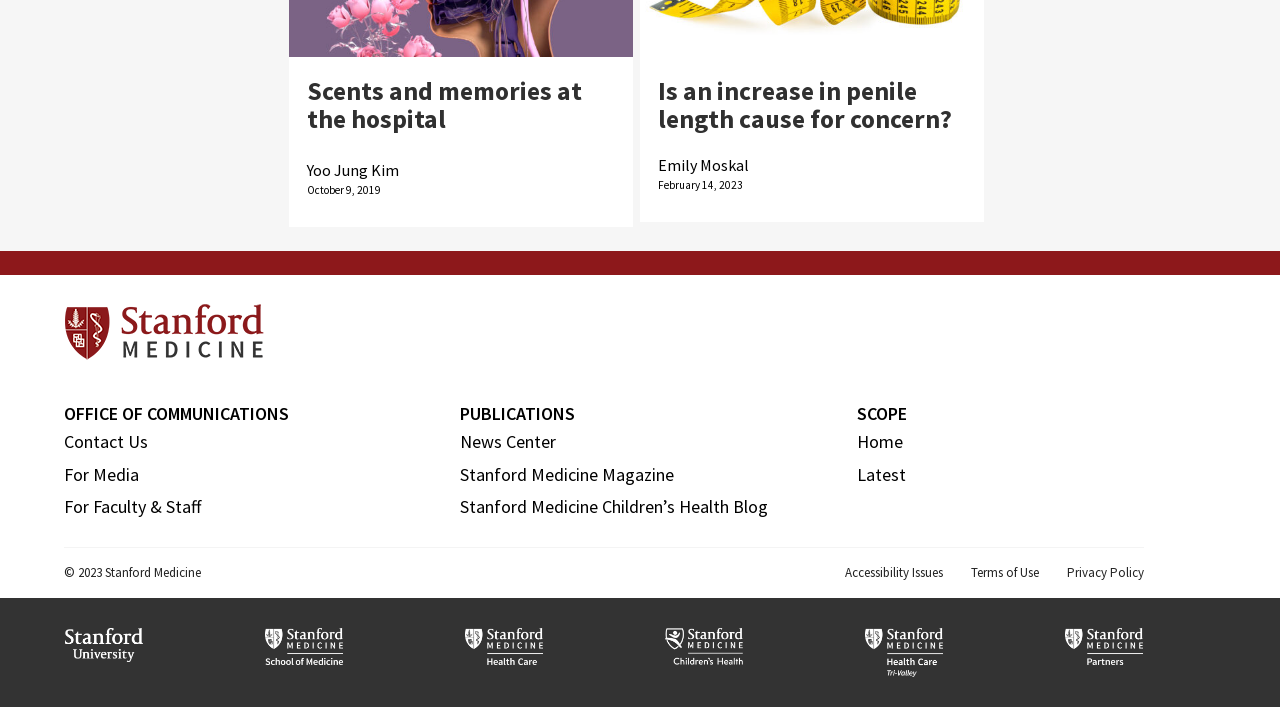Please determine the bounding box coordinates of the section I need to click to accomplish this instruction: "Read the Stanford Medicine Magazine".

[0.36, 0.654, 0.527, 0.687]